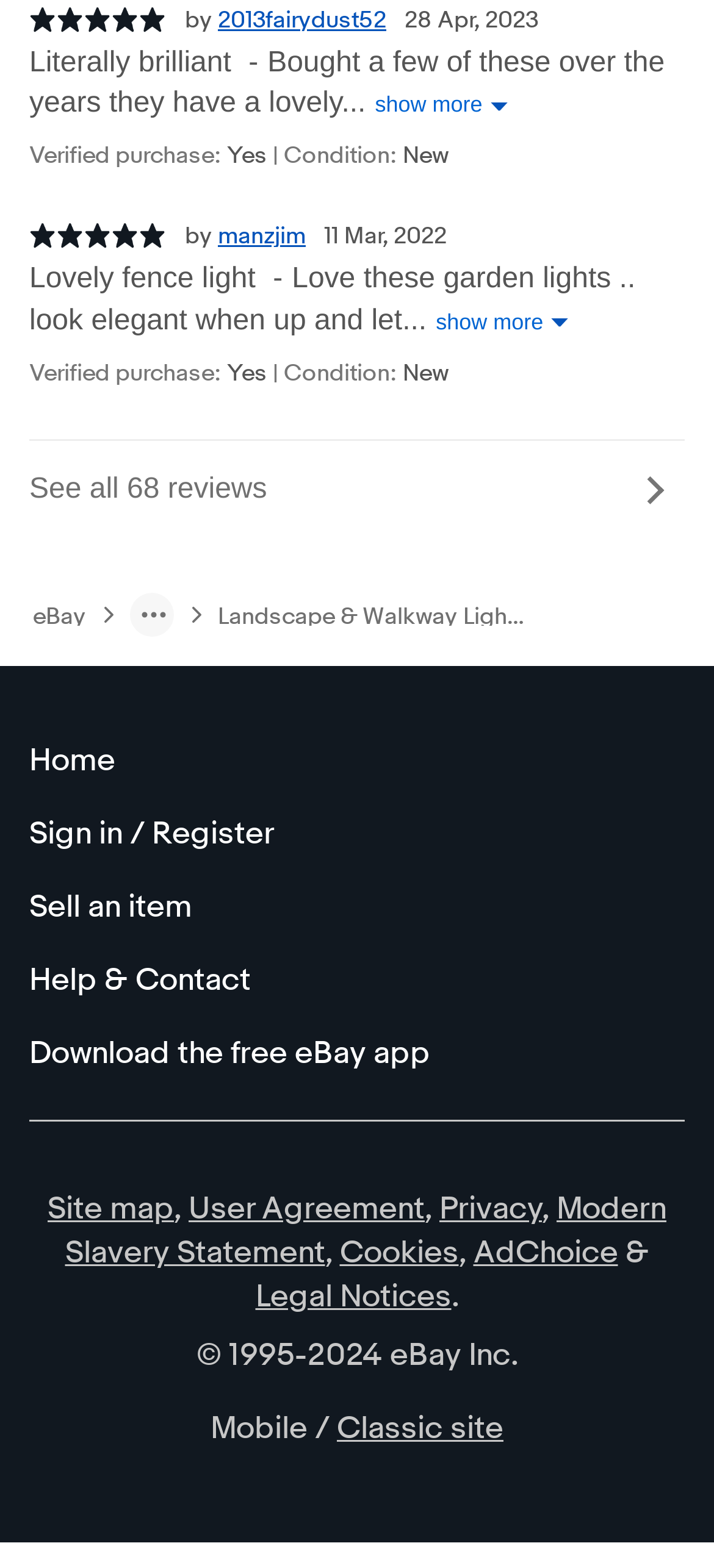Could you highlight the region that needs to be clicked to execute the instruction: "View all reviews"?

[0.041, 0.304, 0.959, 0.324]